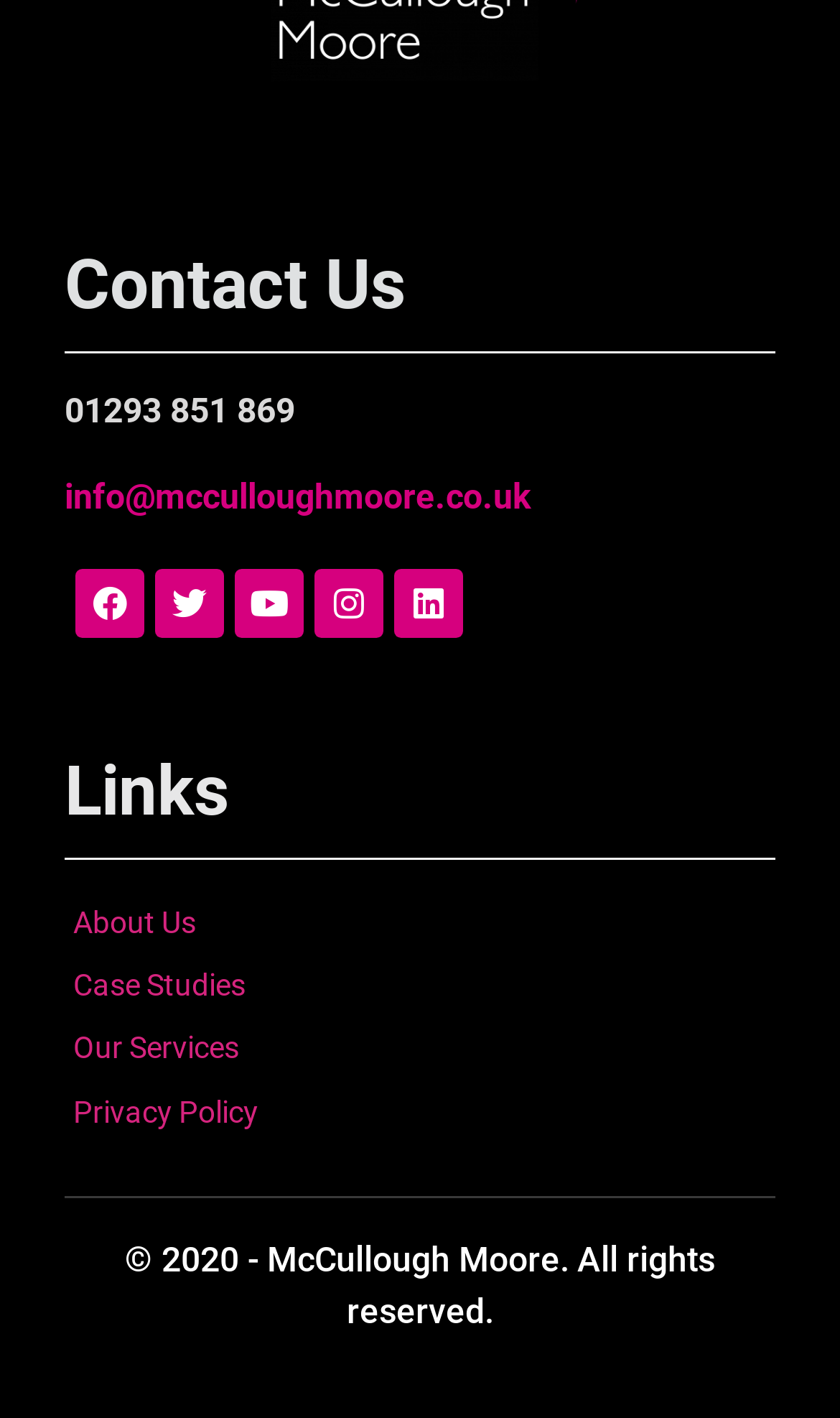What is the email address to contact?
From the screenshot, supply a one-word or short-phrase answer.

info@mcculloughmoore.co.uk